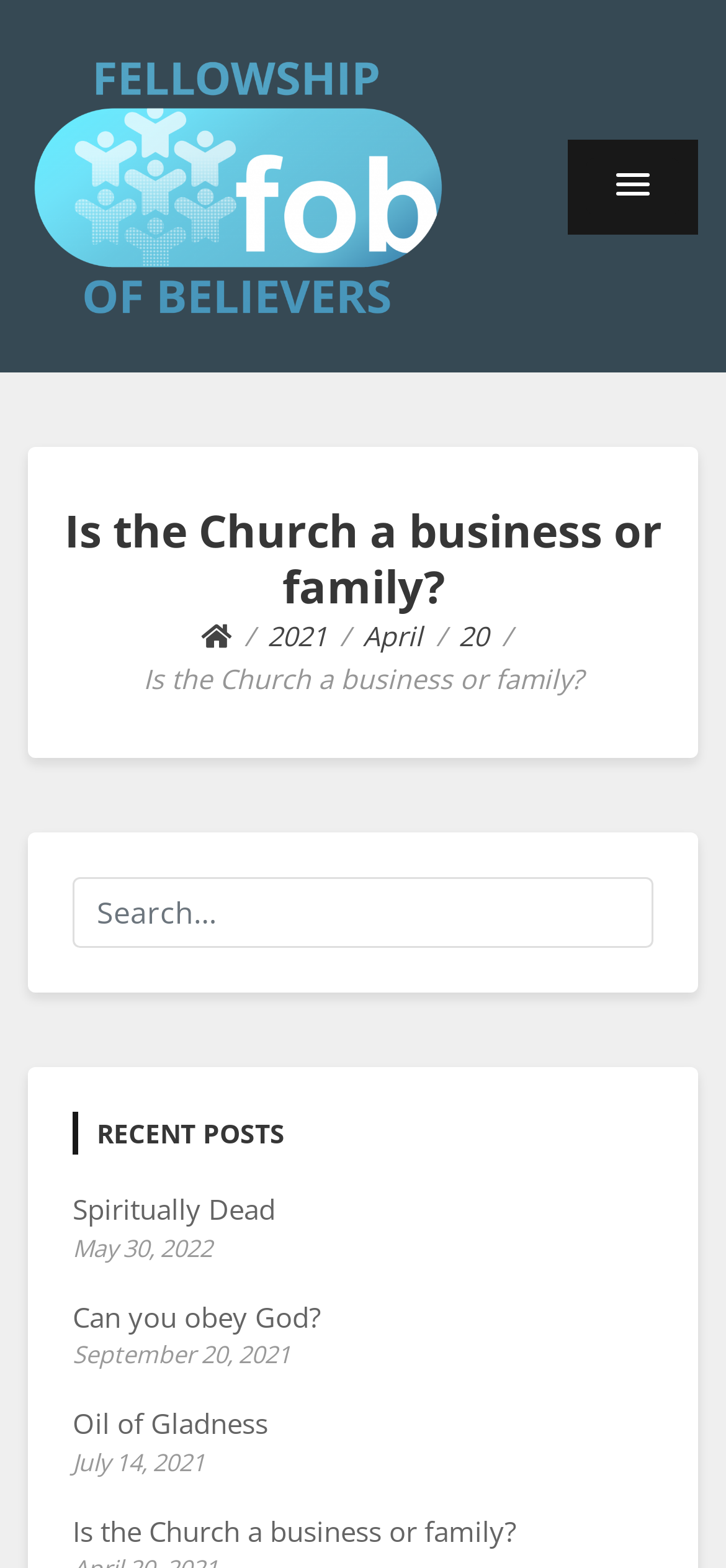Please answer the following question using a single word or phrase: 
What is the date of the post 'Can you obey God?'?

September 20, 2021